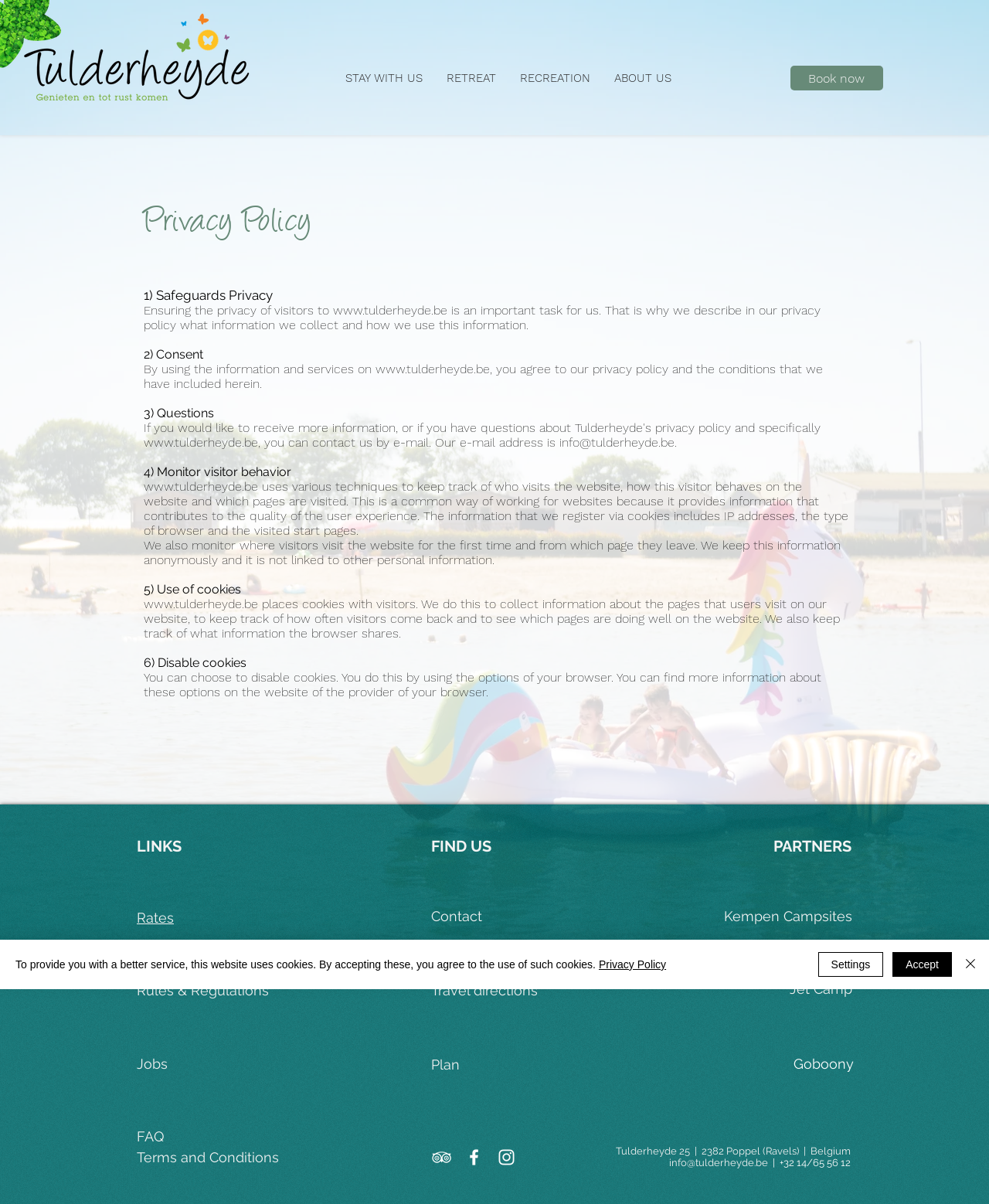Can visitors disable cookies on the website? Observe the screenshot and provide a one-word or short phrase answer.

Yes